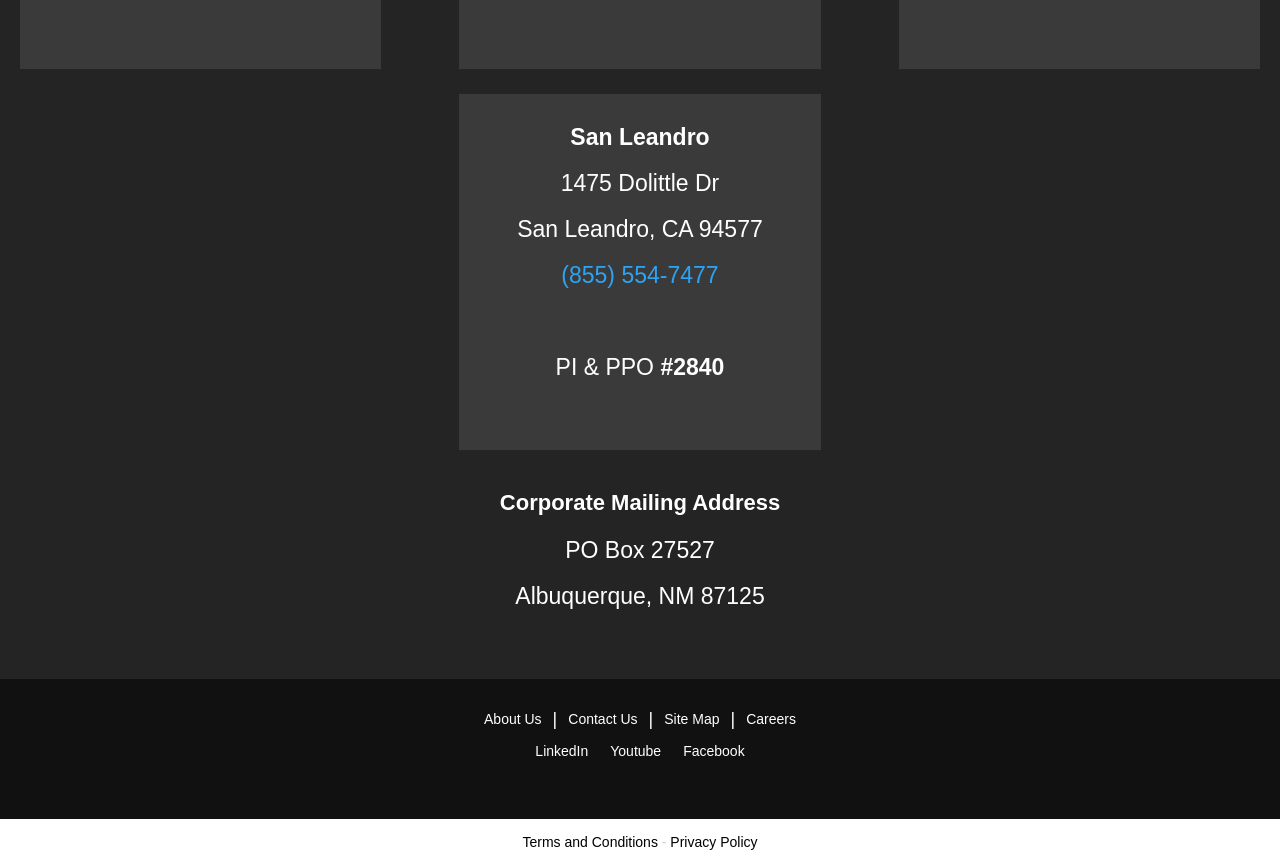Specify the bounding box coordinates of the element's region that should be clicked to achieve the following instruction: "Visit the LinkedIn page". The bounding box coordinates consist of four float numbers between 0 and 1, in the format [left, top, right, bottom].

[0.418, 0.861, 0.46, 0.889]